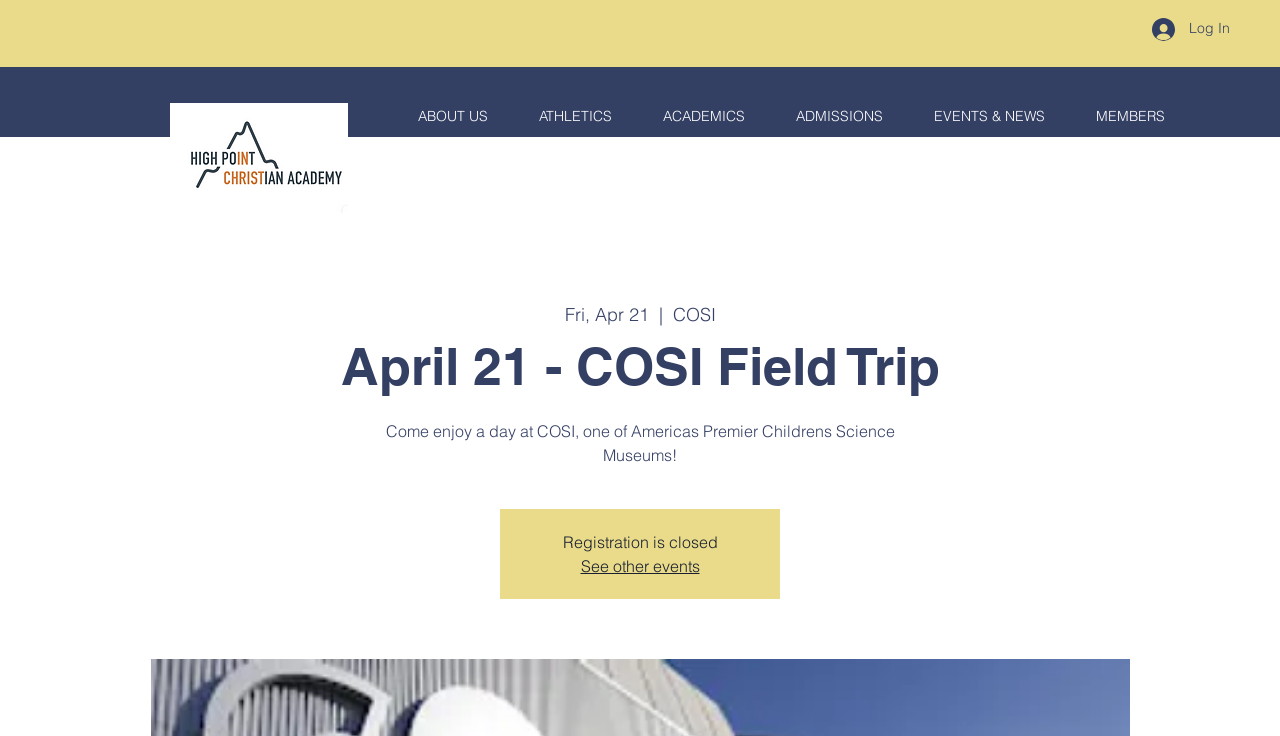What is the event on April 21?
Can you offer a detailed and complete answer to this question?

I determined the answer by looking at the heading 'April 21 - COSI Field Trip' and the static text 'Come enjoy a day at COSI, one of Americas Premier Childrens Science Museums!' which suggests that the event on April 21 is a field trip to COSI.